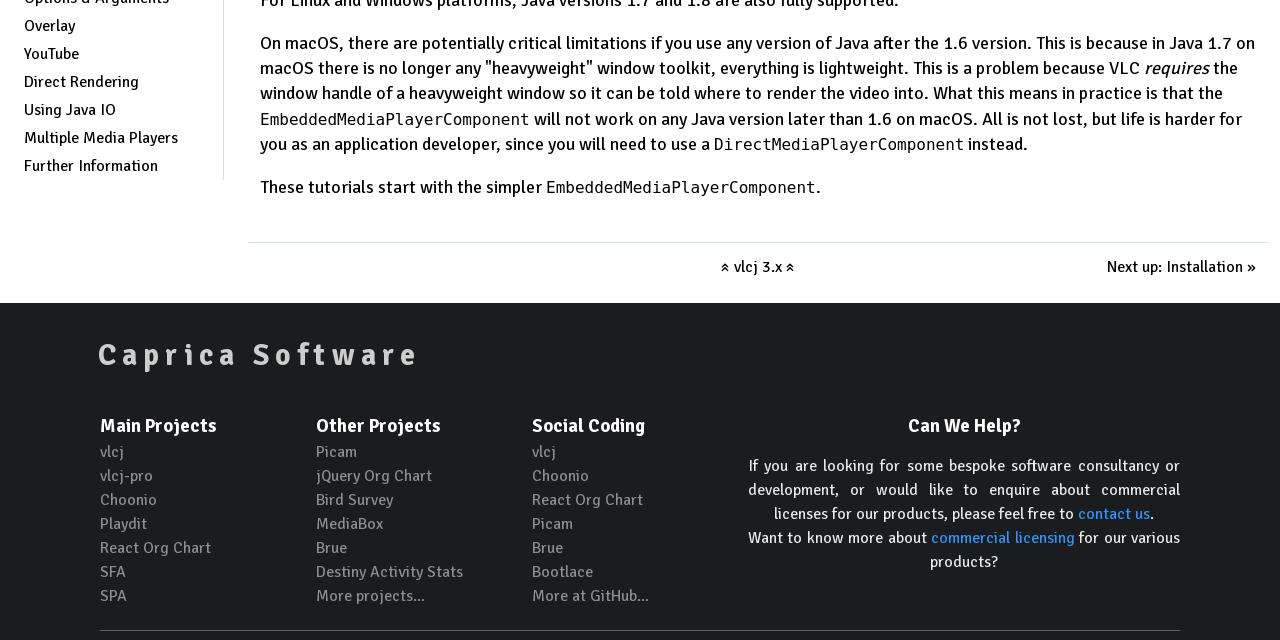Using the format (top-left x, top-left y, bottom-right x, bottom-right y), and given the element description, identify the bounding box coordinates within the screenshot: Installation »

[0.911, 0.402, 0.981, 0.433]